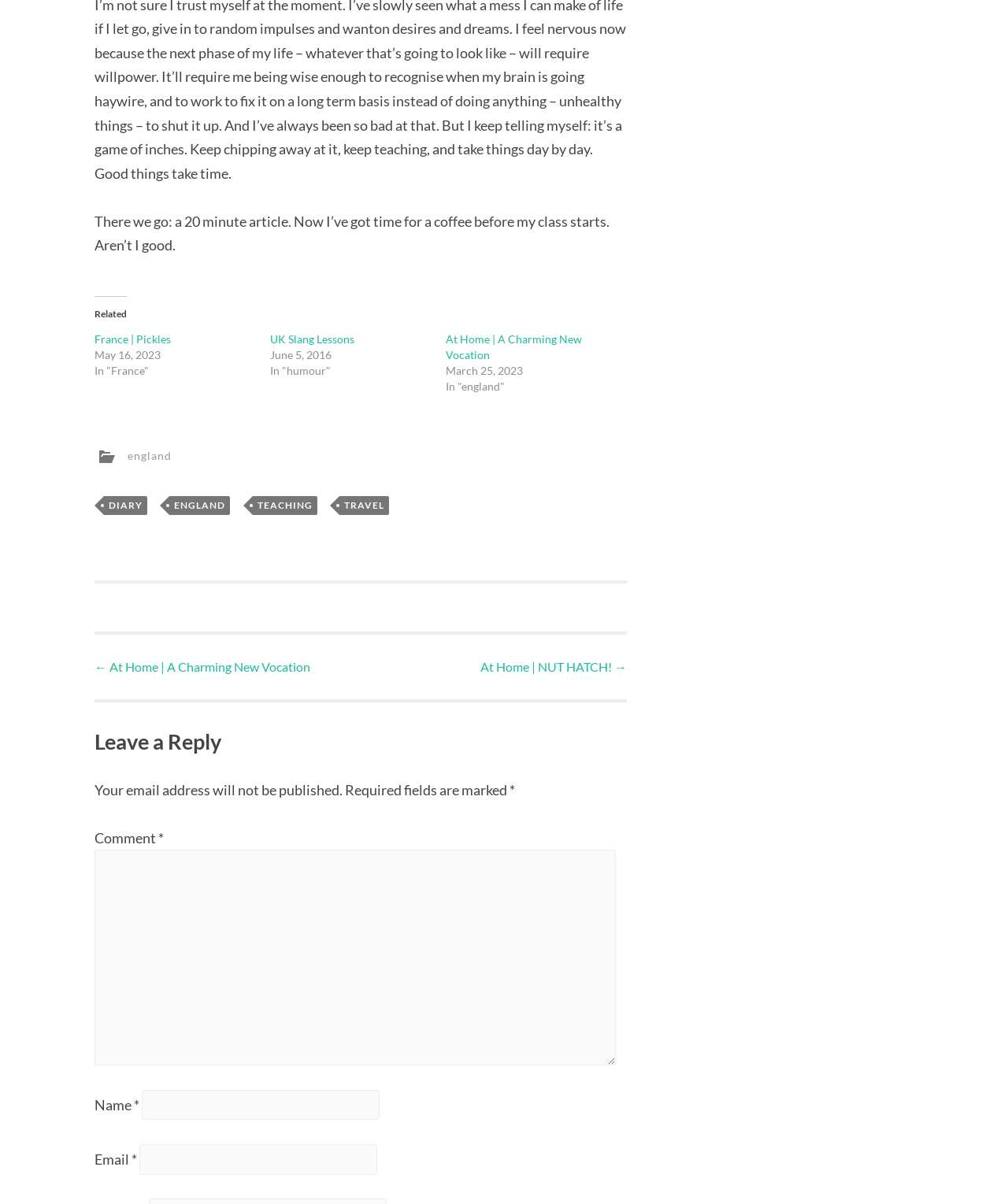Find the bounding box coordinates for the area you need to click to carry out the instruction: "Click on the link 'France | Pickles'". The coordinates should be four float numbers between 0 and 1, indicated as [left, top, right, bottom].

[0.094, 0.276, 0.17, 0.287]